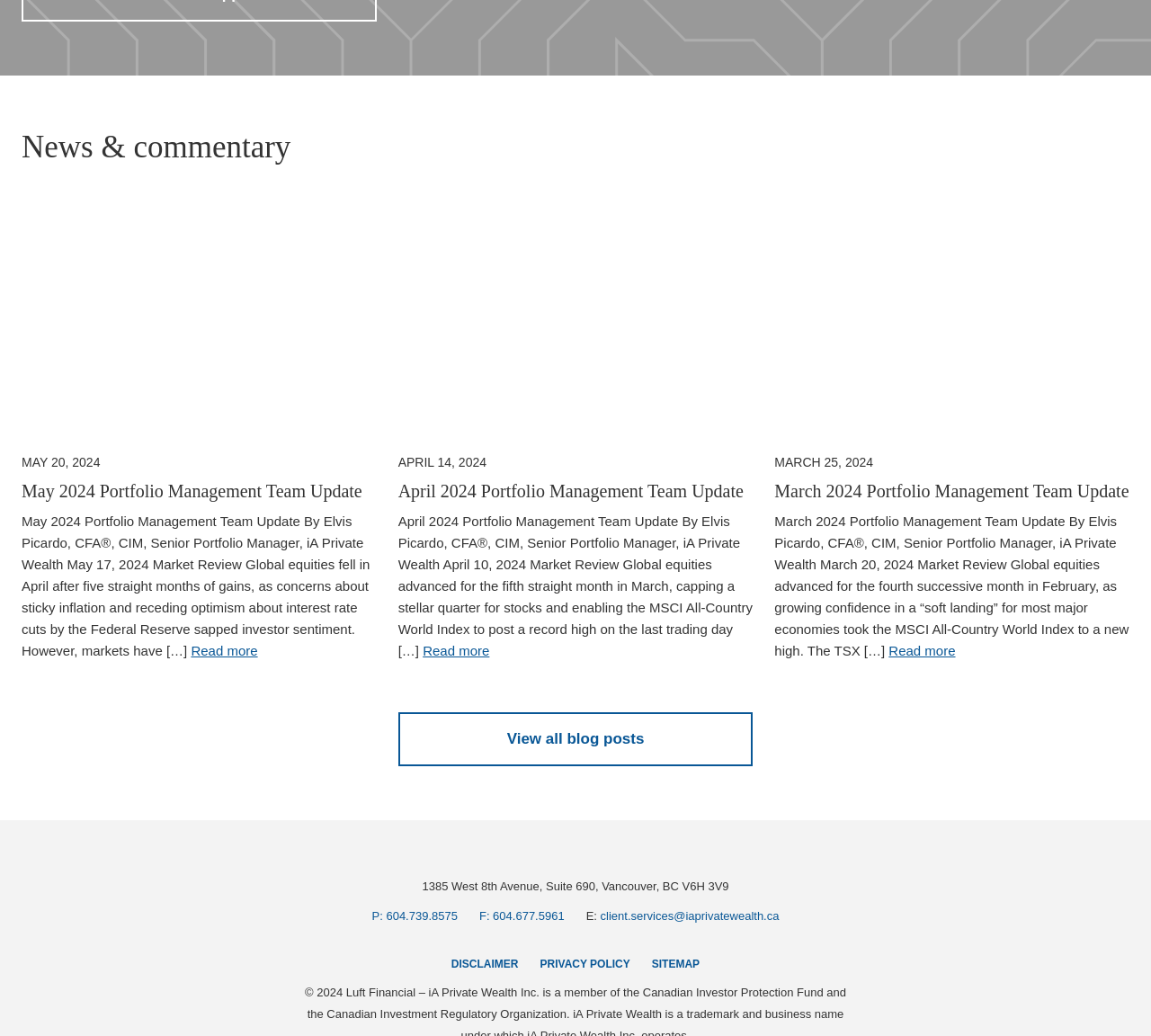Using the provided element description: "parent_node: MARCH 25, 2024", determine the bounding box coordinates of the corresponding UI element in the screenshot.

[0.673, 0.194, 0.981, 0.411]